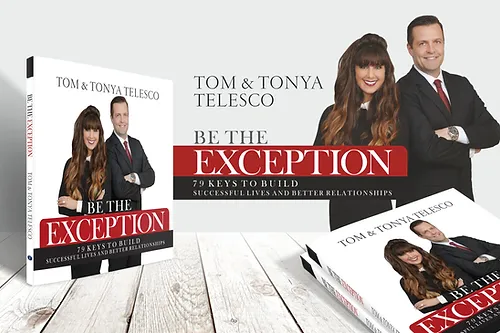Refer to the screenshot and answer the following question in detail:
What is the focus of the book?

The book focuses on providing actionable insights to readers, as indicated on the cover, which suggests that it is an engaging and inspirational resource for readers looking to improve their lives and relationships.